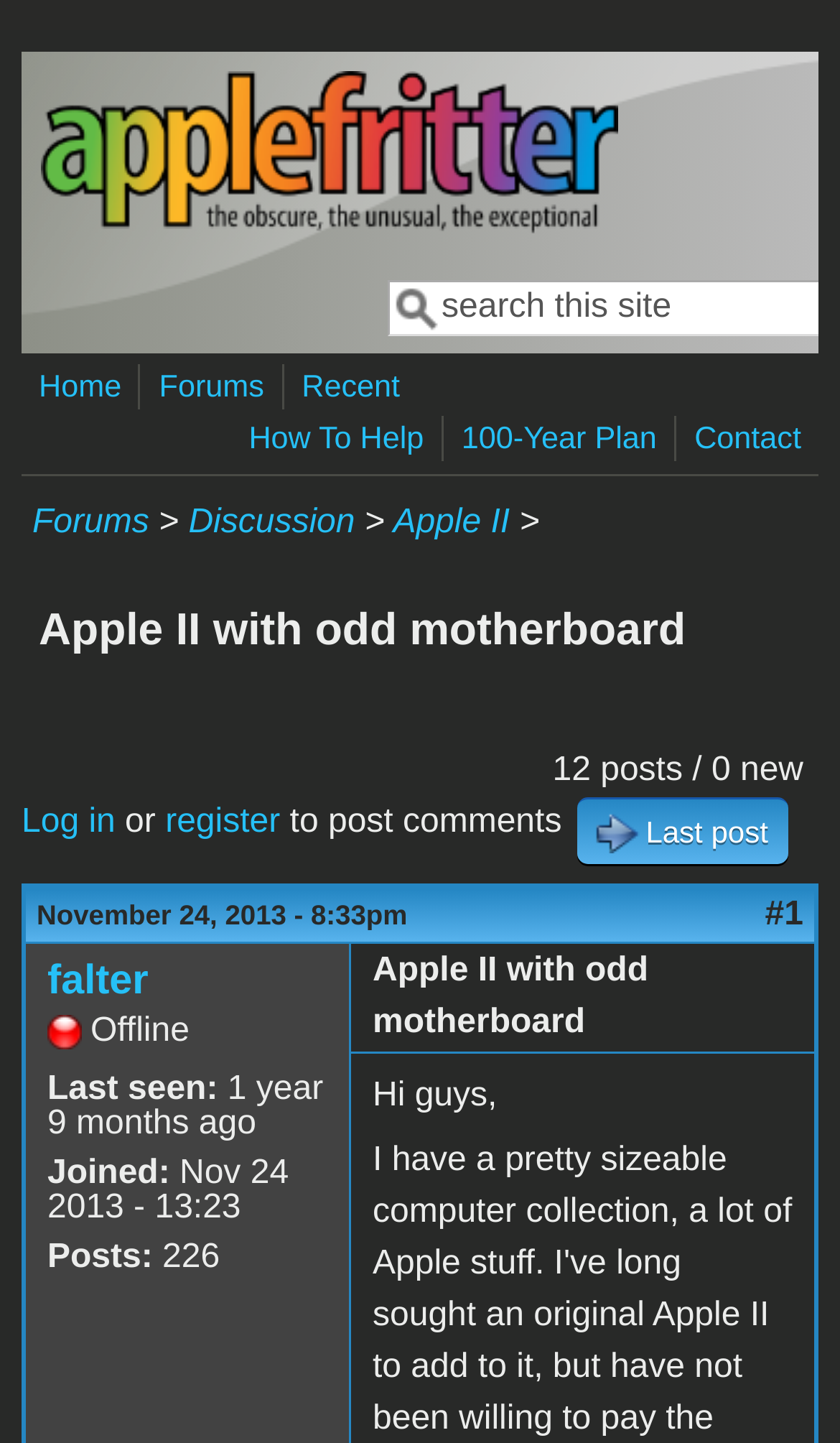Determine the bounding box coordinates of the region to click in order to accomplish the following instruction: "Log in to post comments". Provide the coordinates as four float numbers between 0 and 1, specifically [left, top, right, bottom].

[0.026, 0.557, 0.137, 0.582]